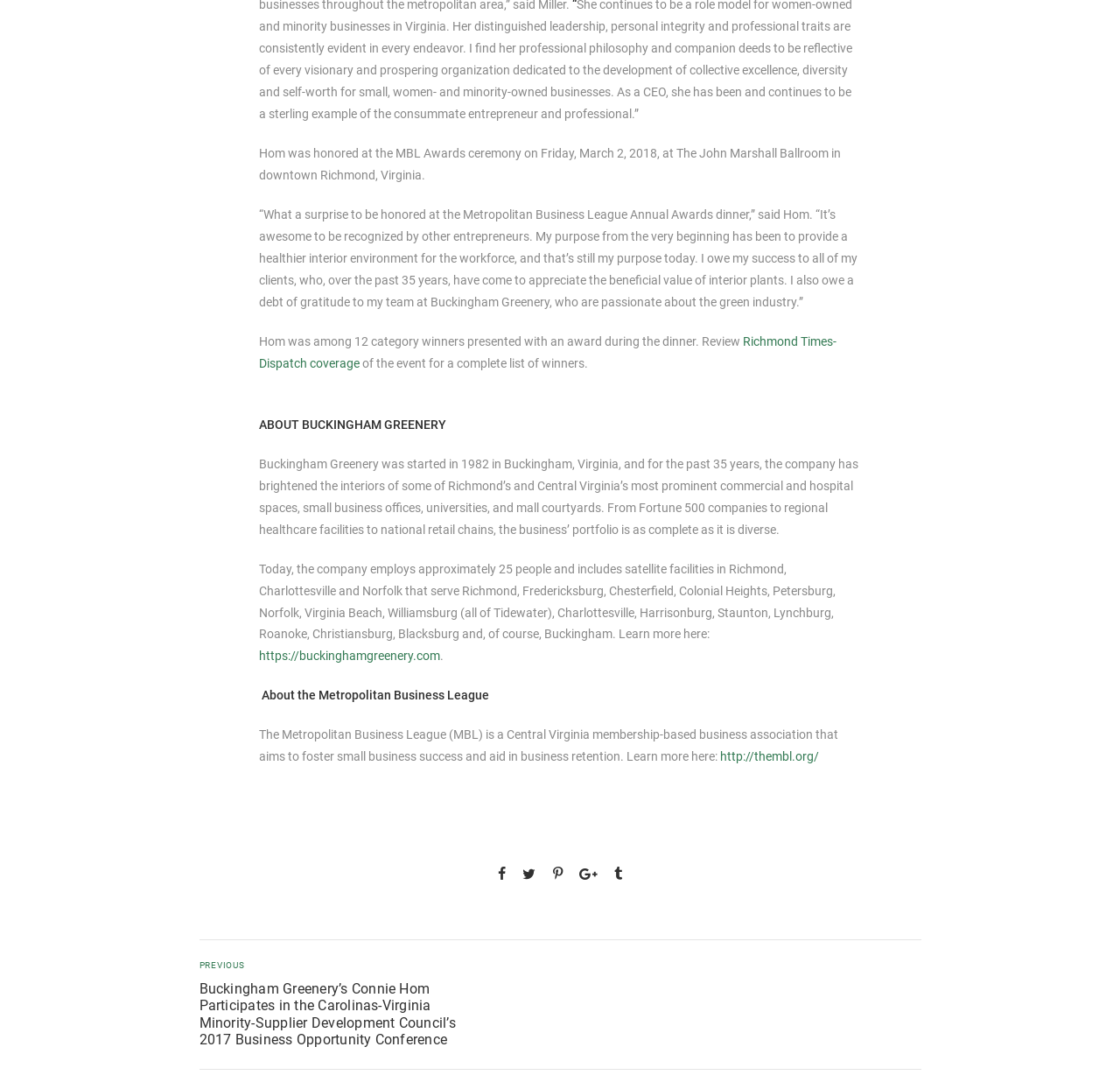Please use the details from the image to answer the following question comprehensively:
What is the URL of Buckingham Greenery's website?

The answer can be found in the link element that points to the company's website, which is 'https://buckinghamgreenery.com'.